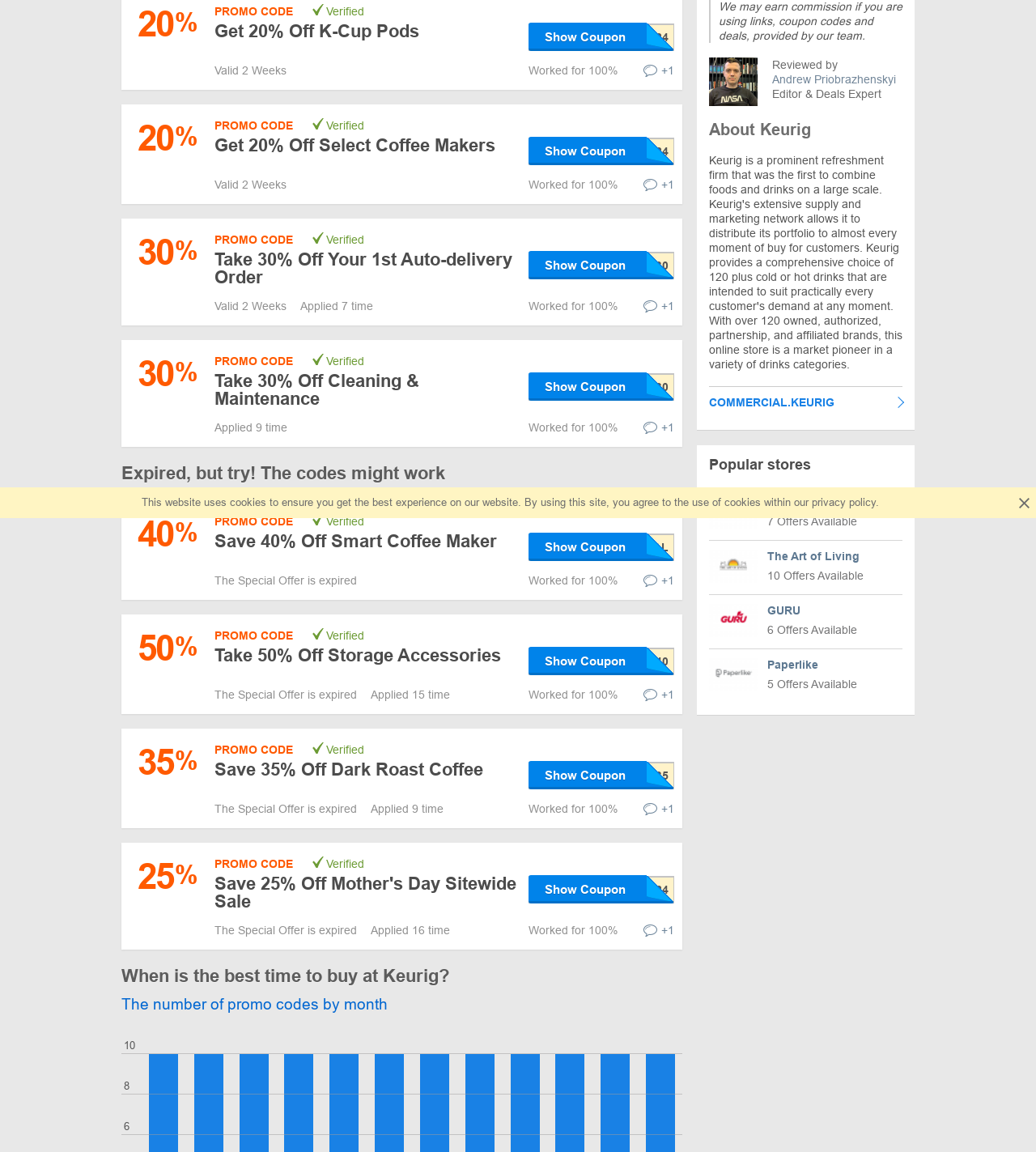Identify the bounding box for the element characterized by the following description: "Paperlike 5 Offers Available".

[0.684, 0.564, 0.871, 0.61]